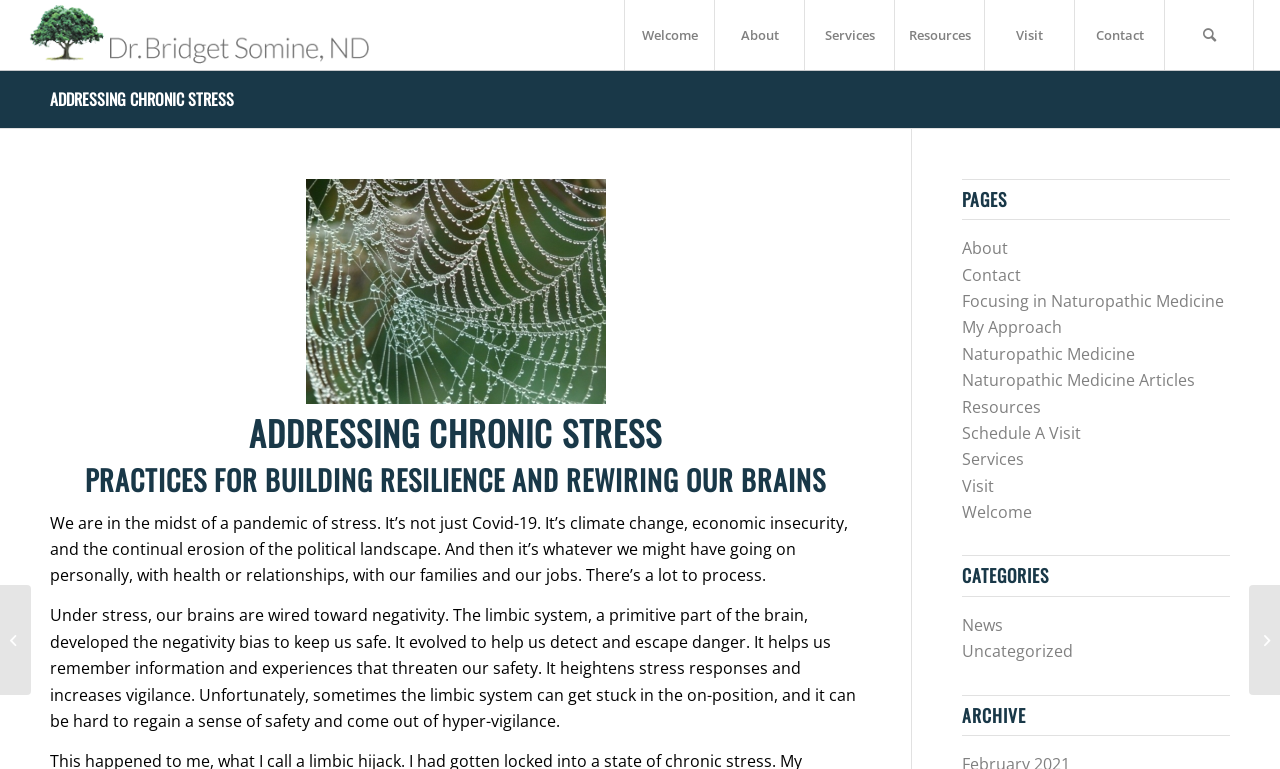Bounding box coordinates are specified in the format (top-left x, top-left y, bottom-right x, bottom-right y). All values are floating point numbers bounded between 0 and 1. Please provide the bounding box coordinate of the region this sentence describes: About the Museum

None